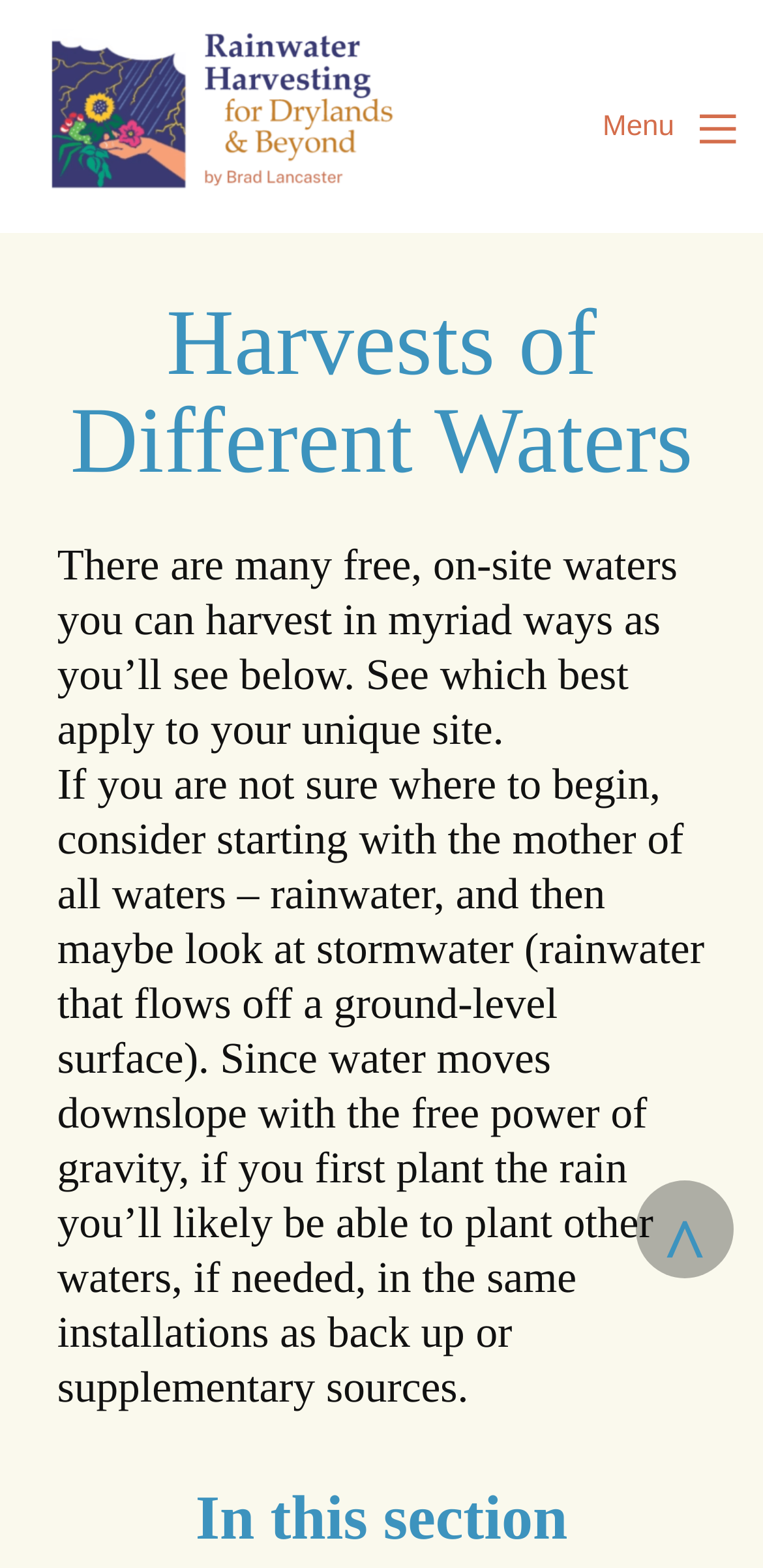Your task is to find and give the main heading text of the webpage.

Harvests of Different Waters